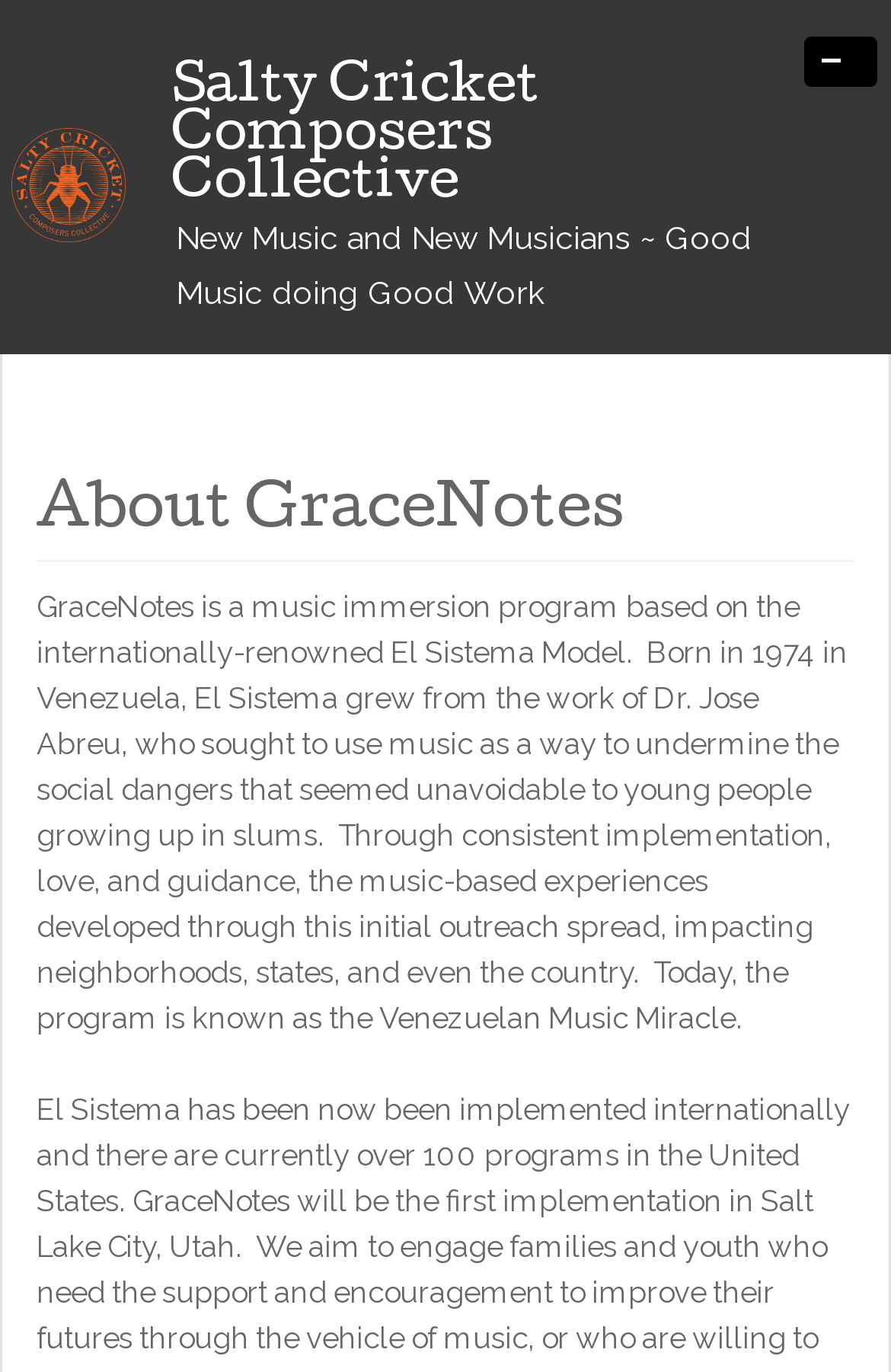Provide the bounding box coordinates of the HTML element this sentence describes: "-". The bounding box coordinates consist of four float numbers between 0 and 1, i.e., [left, top, right, bottom].

[0.903, 0.027, 0.985, 0.063]